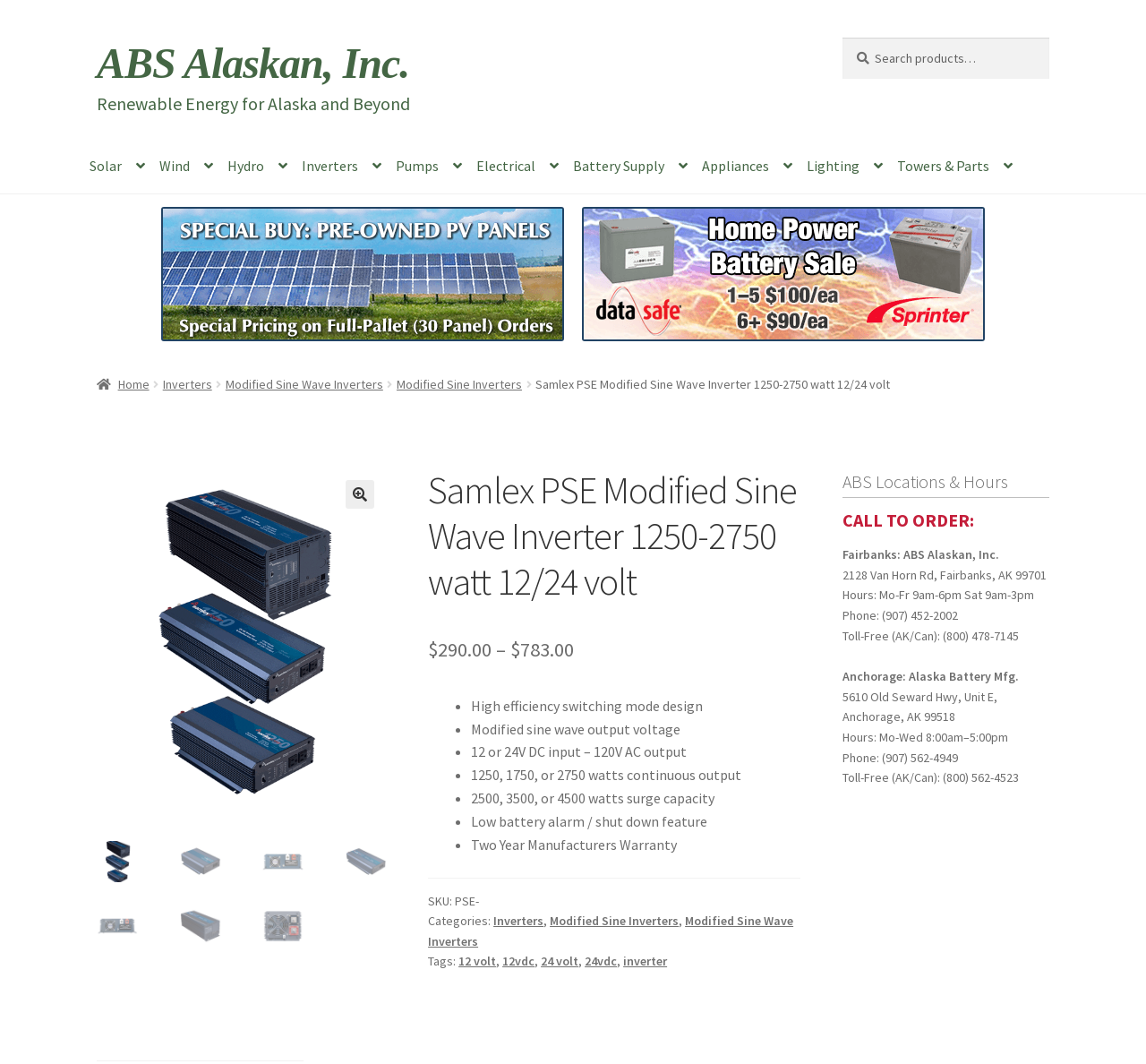Determine the bounding box of the UI element mentioned here: "Battery Supply". The coordinates must be in the format [left, top, right, bottom] with values ranging from 0 to 1.

[0.494, 0.131, 0.606, 0.182]